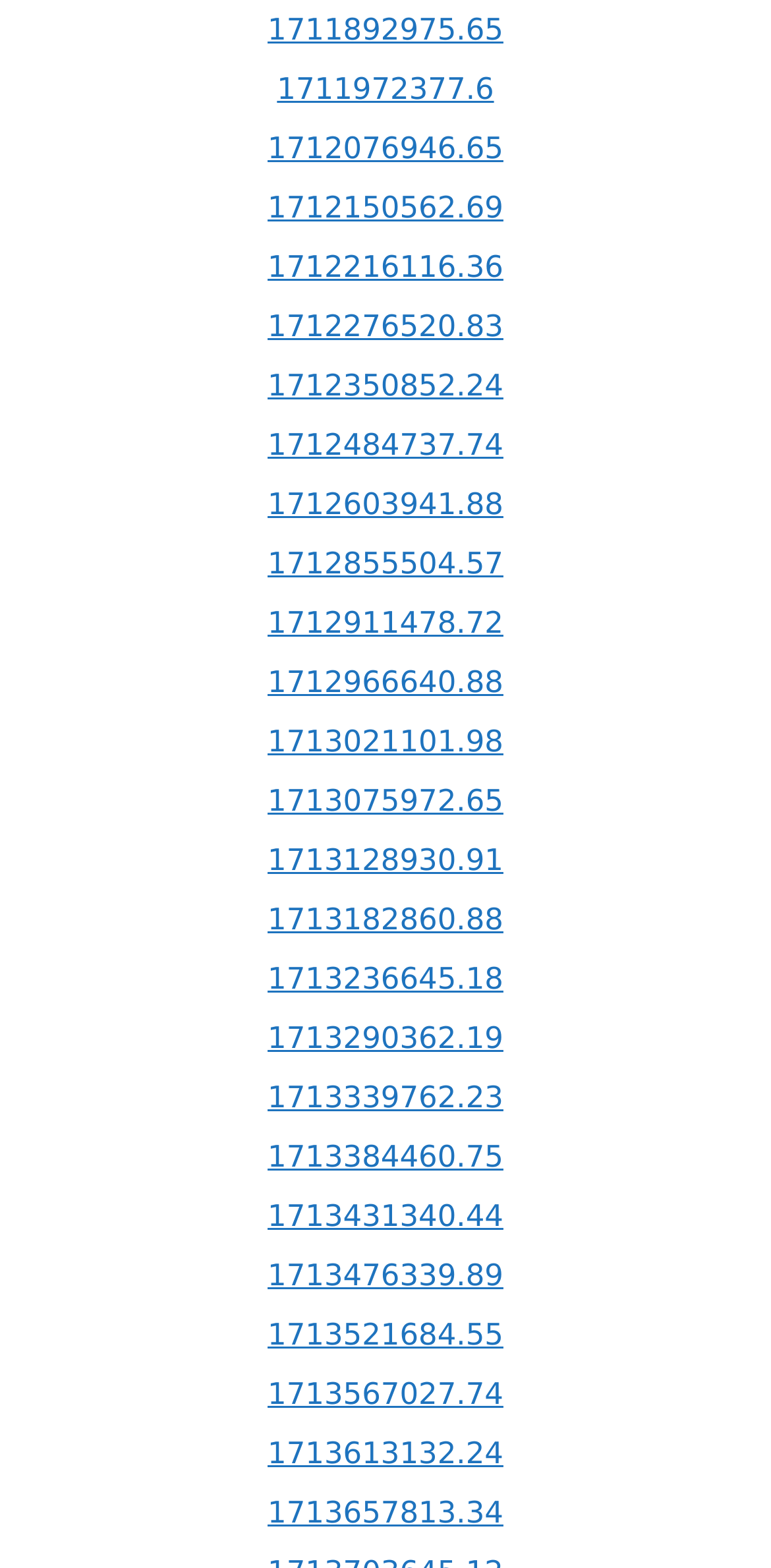Can you specify the bounding box coordinates for the region that should be clicked to fulfill this instruction: "visit the second link".

[0.359, 0.046, 0.641, 0.069]